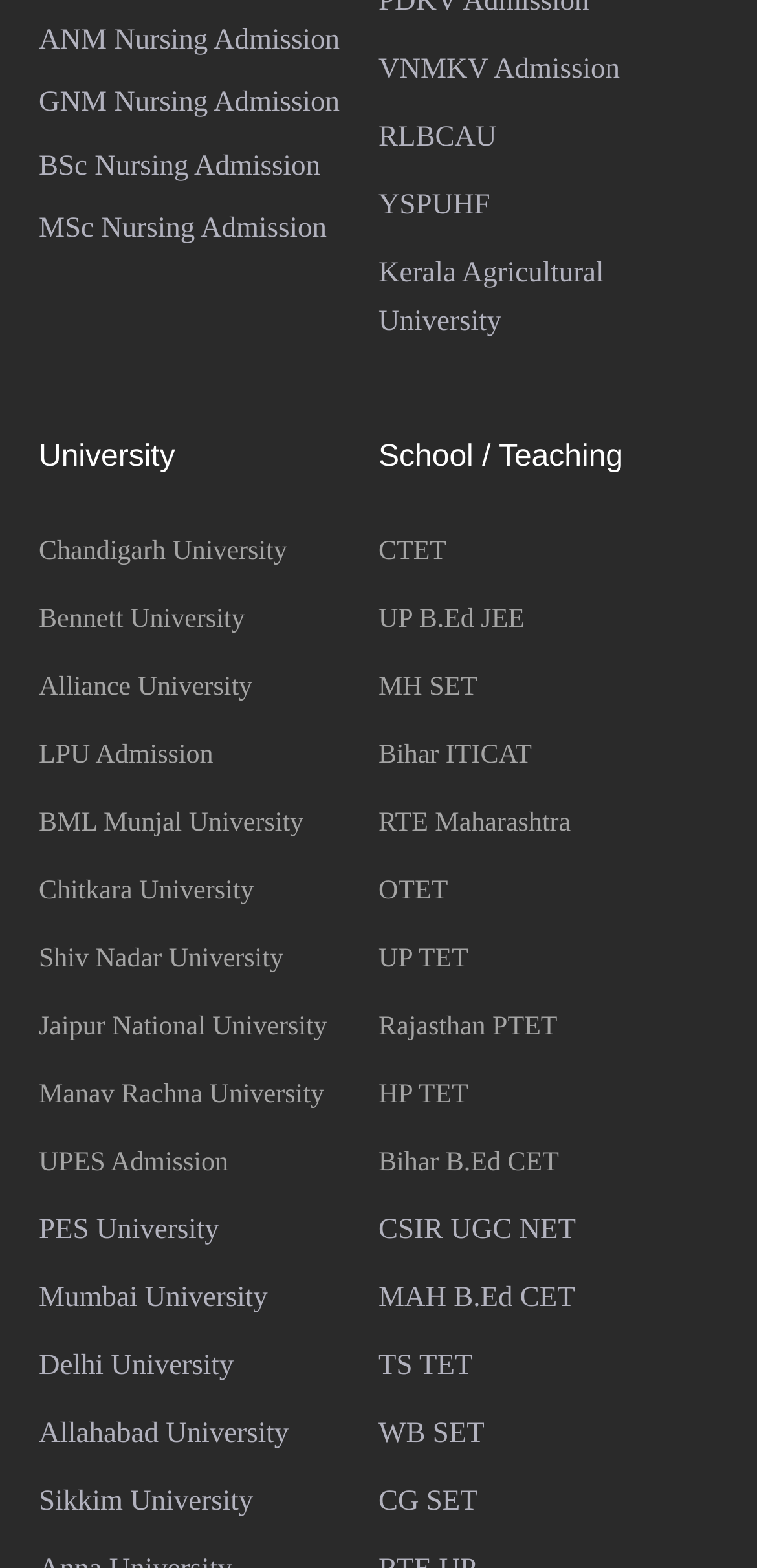How many university links are there?
Please respond to the question with a detailed and informative answer.

I counted the number of links under the 'University' heading, which are 31 in total.